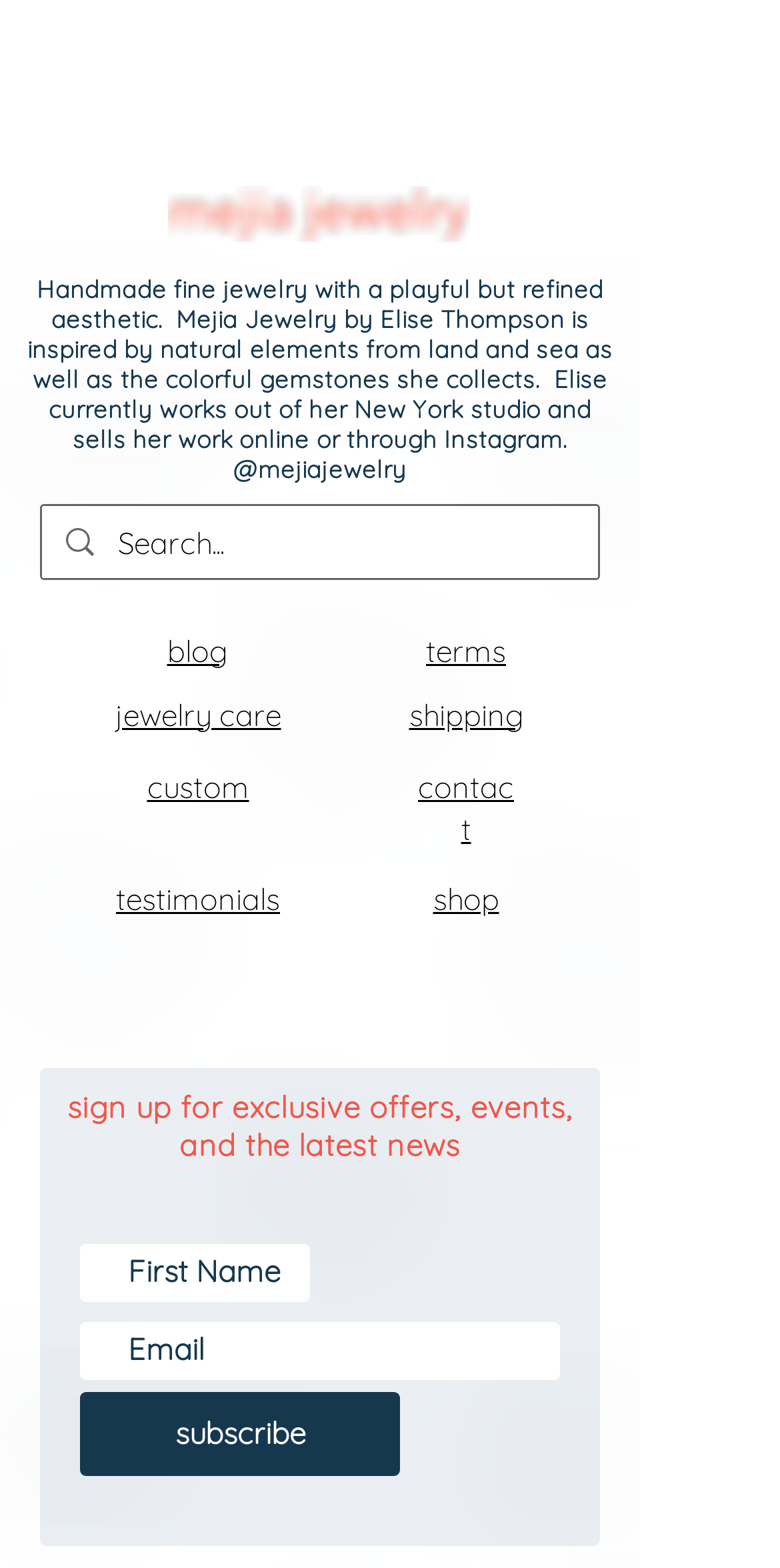Locate the UI element described by aria-label="Search..." name="q" placeholder="Search..." and provide its bounding box coordinates. Use the format (top-left x, top-left y, bottom-right x, bottom-right y) with all values as floating point numbers between 0 and 1.

[0.151, 0.322, 0.669, 0.369]